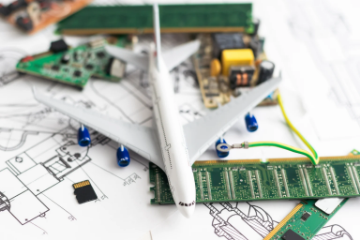What is faintly visible in the background?
Please answer the question with a single word or phrase, referencing the image.

Architectural blueprints